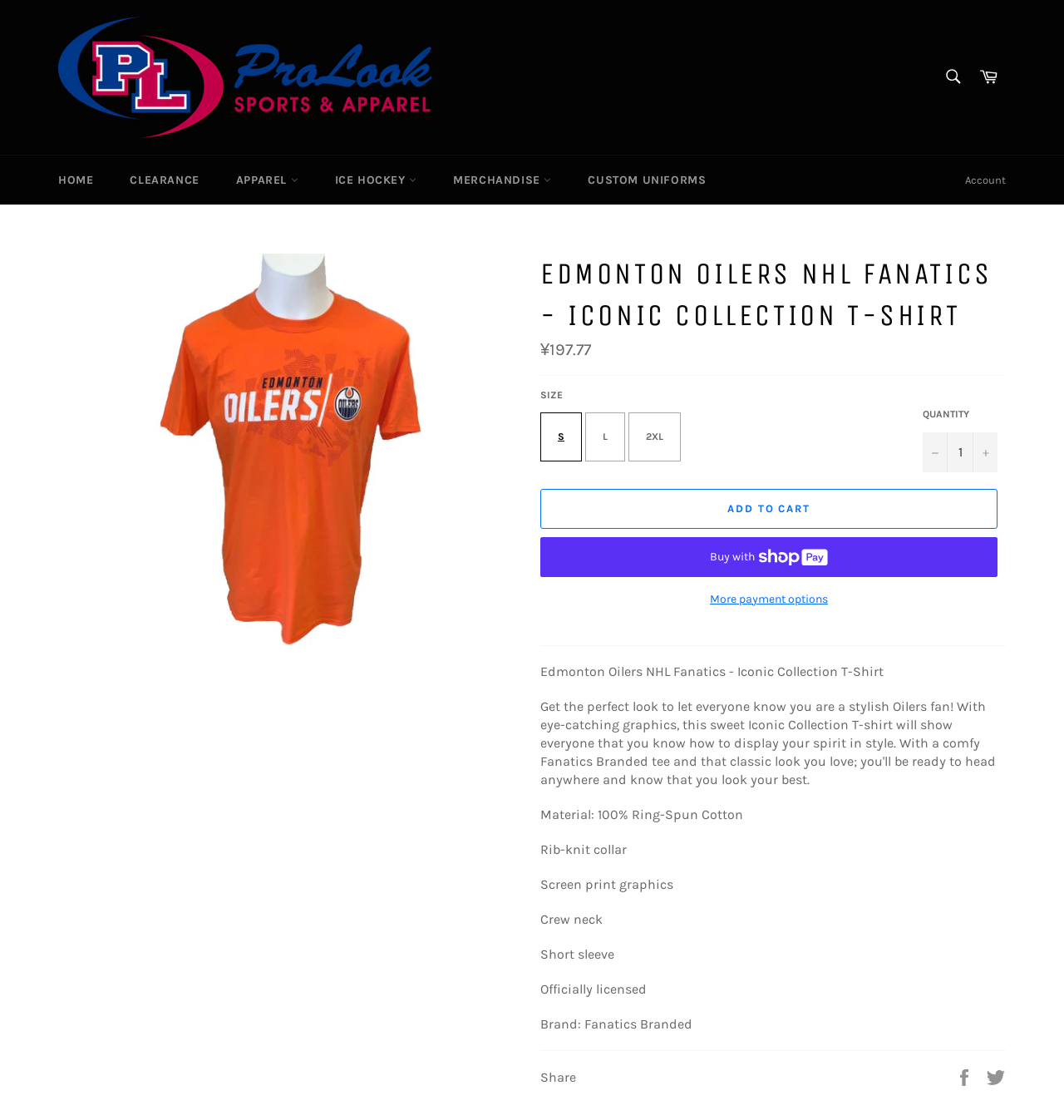What is the default quantity of the Edmonton Oilers NHL Fanatics - Iconic Collection T-Shirt?
Using the visual information, reply with a single word or short phrase.

1